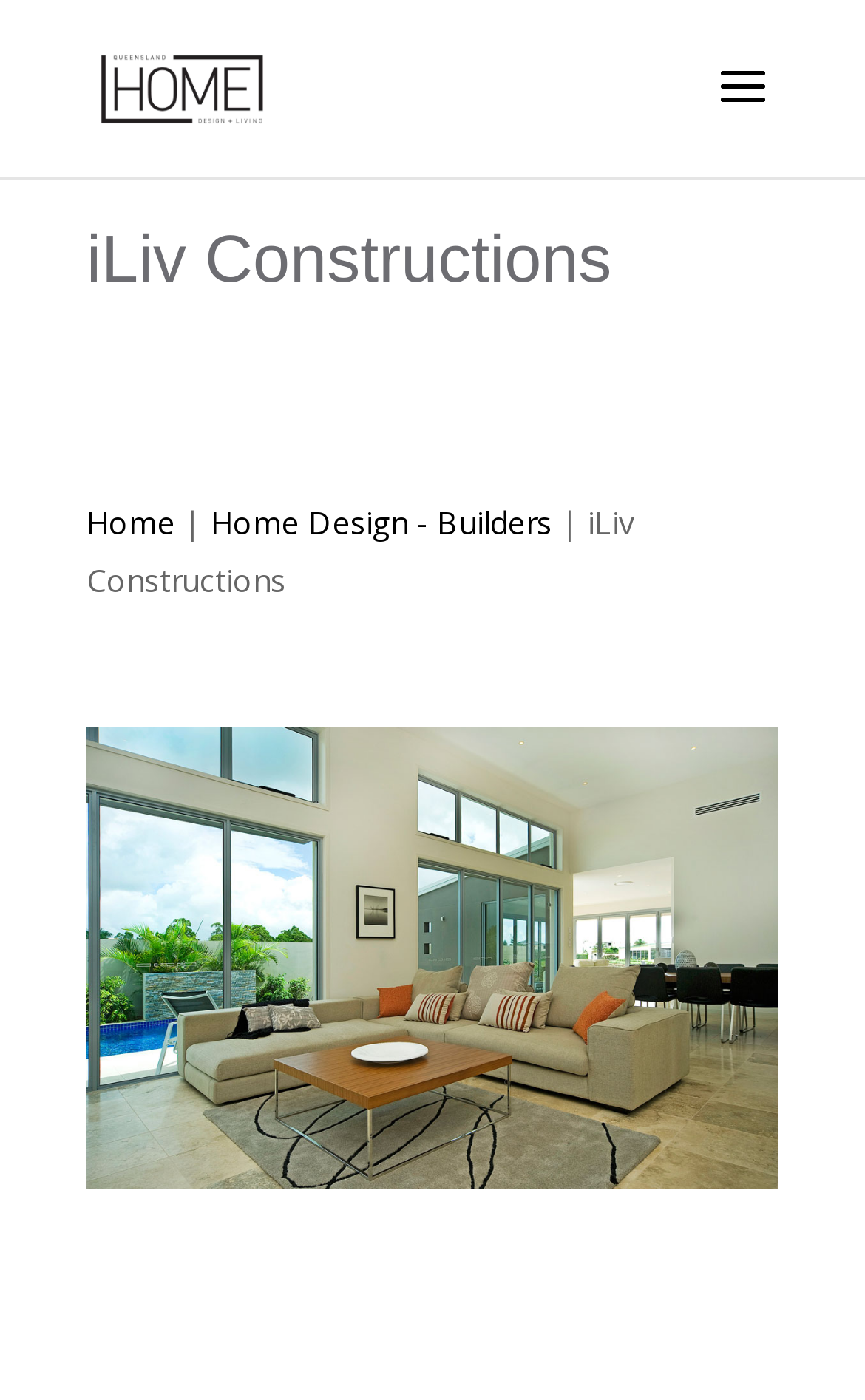Locate and provide the bounding box coordinates for the HTML element that matches this description: "Home".

[0.1, 0.359, 0.203, 0.389]